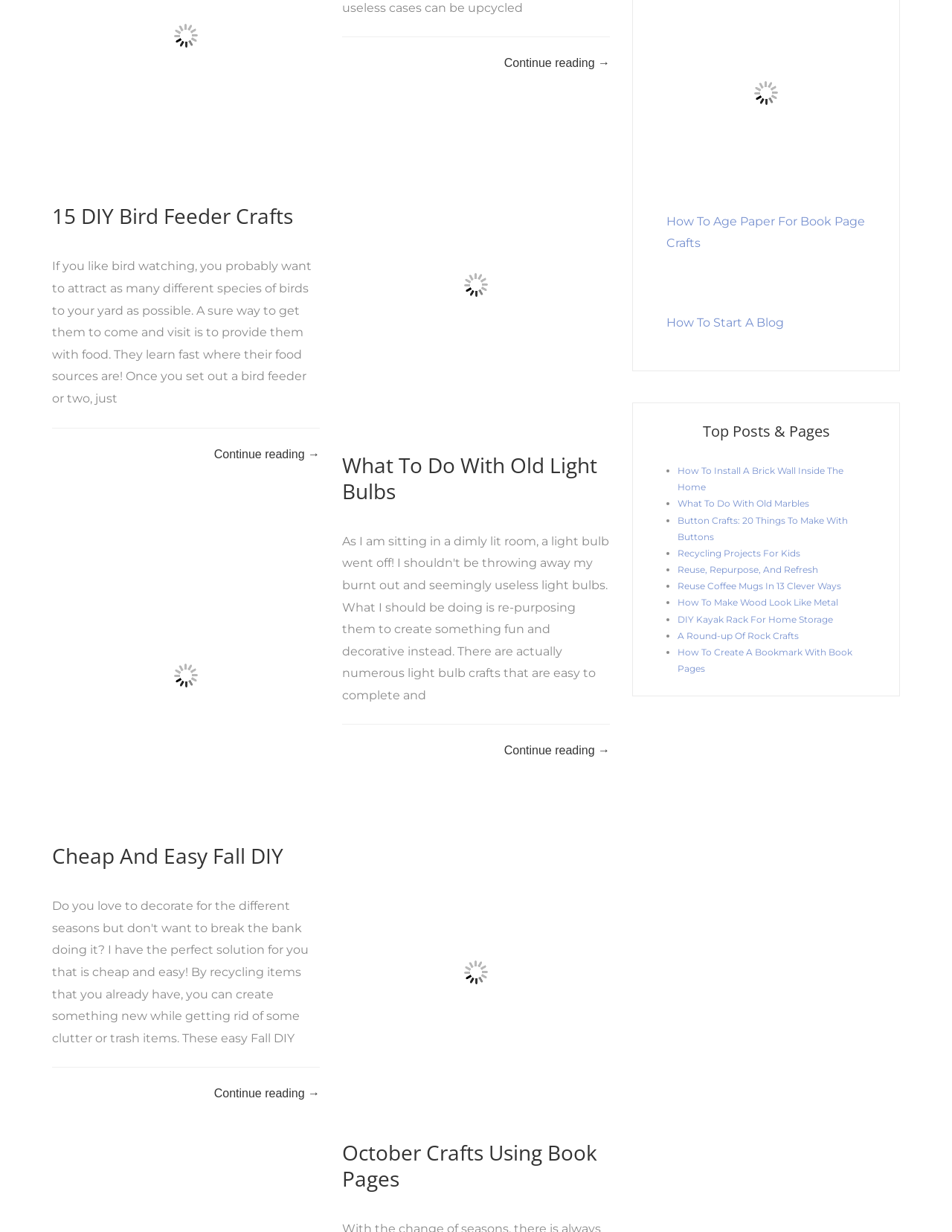What is the purpose of the 'Continue reading →' links?
Could you please answer the question thoroughly and with as much detail as possible?

The 'Continue reading →' links are scattered throughout the webpage, and they are all located at the end of a brief article summary. Their purpose is to allow the user to read more of the article by clicking on the link, which will likely take them to a separate webpage with the full article content.